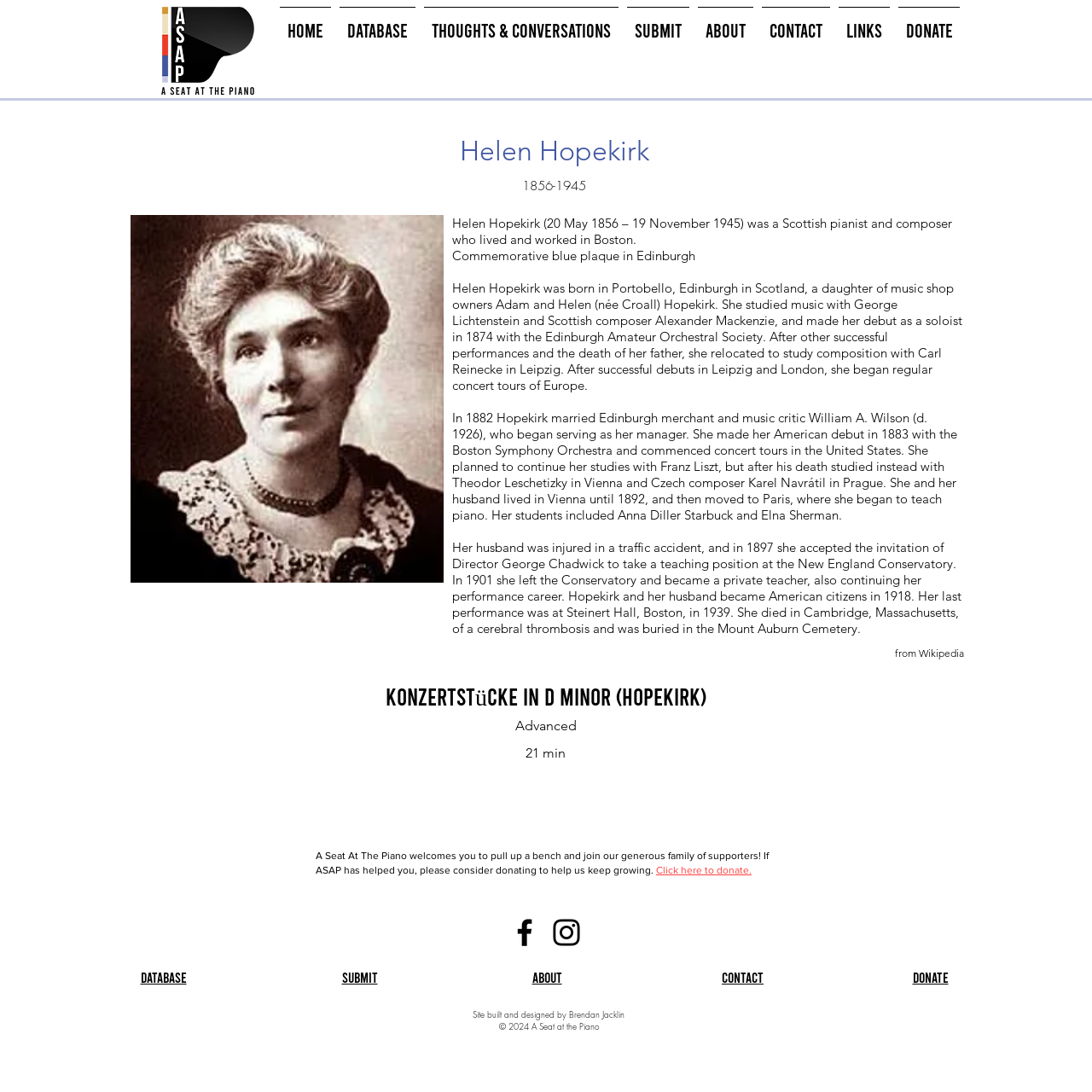Where was Helen Hopekirk born?
Identify the answer in the screenshot and reply with a single word or phrase.

Portobello, Edinburgh